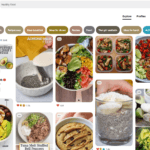Give an in-depth description of what is happening in the image.

The image showcases a vibrant and visually appealing collection of healthy food ideas, curated in a style reminiscent of a Pinterest board. It features an assortment of colorful dishes, including salads, smoothie bowls, and various prepared meals, highlighting the trend of nutritious eating. The layout emphasizes the aesthetics of healthy cooking, with neatly arranged images that invite viewers to explore diverse recipes or meal inspirations. This presentation aligns with the broader theme of embracing different content formats to engage audiences, particularly those interested in health and wellness.